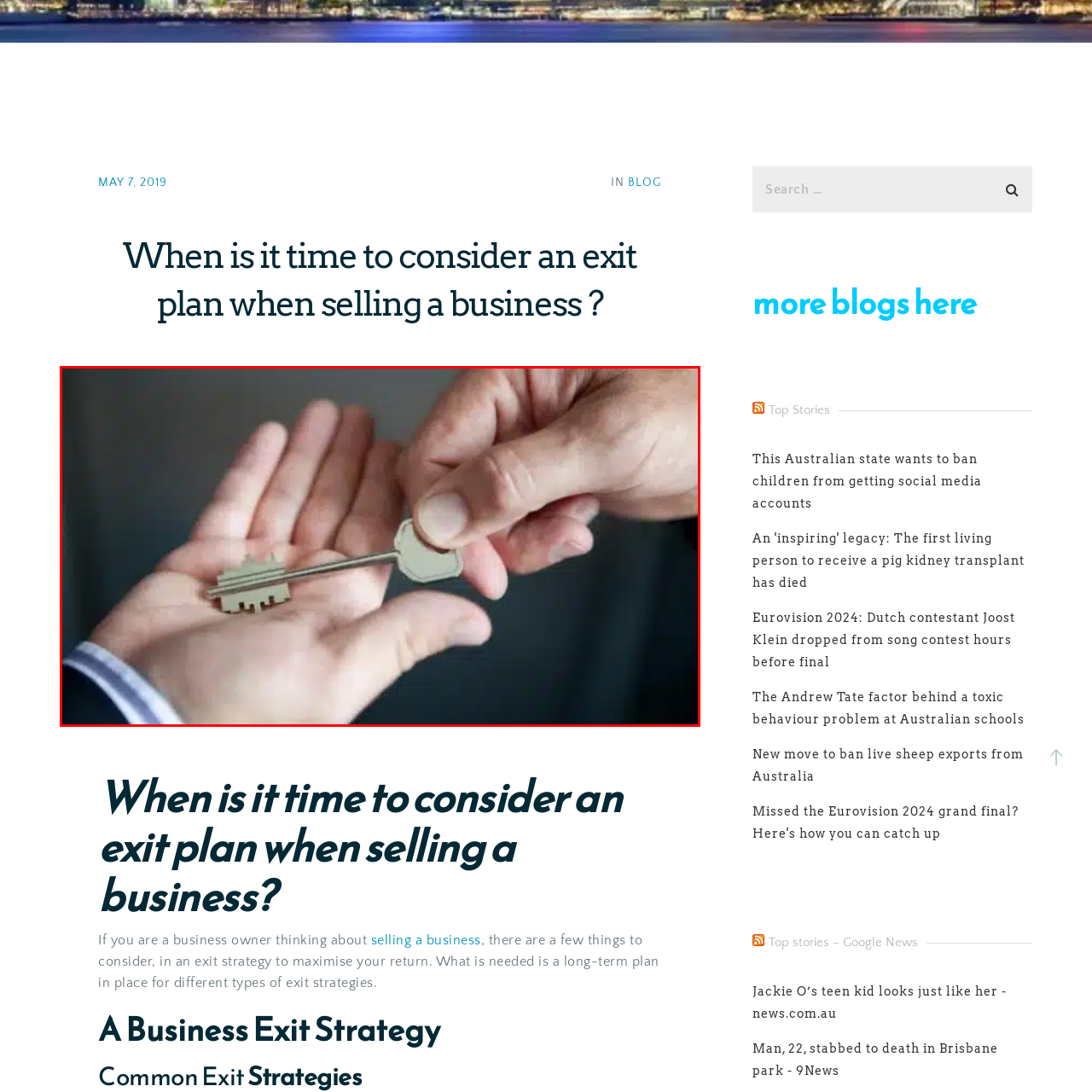What is the theme of the accompanying blog?
Analyze the image inside the red bounding box and provide a one-word or short-phrase answer to the question.

Business exit strategies